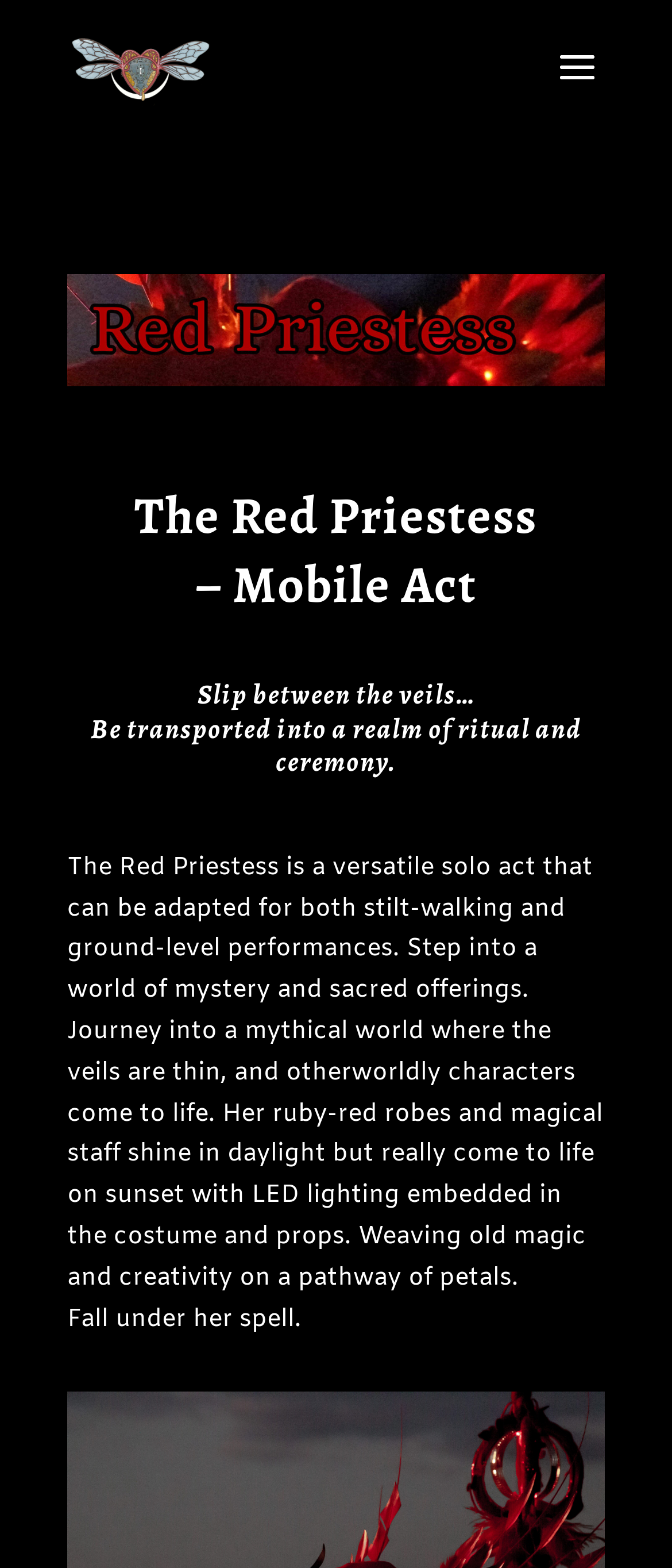Provide the text content of the webpage's main heading.

The Red Priestess & The Fire Effigy